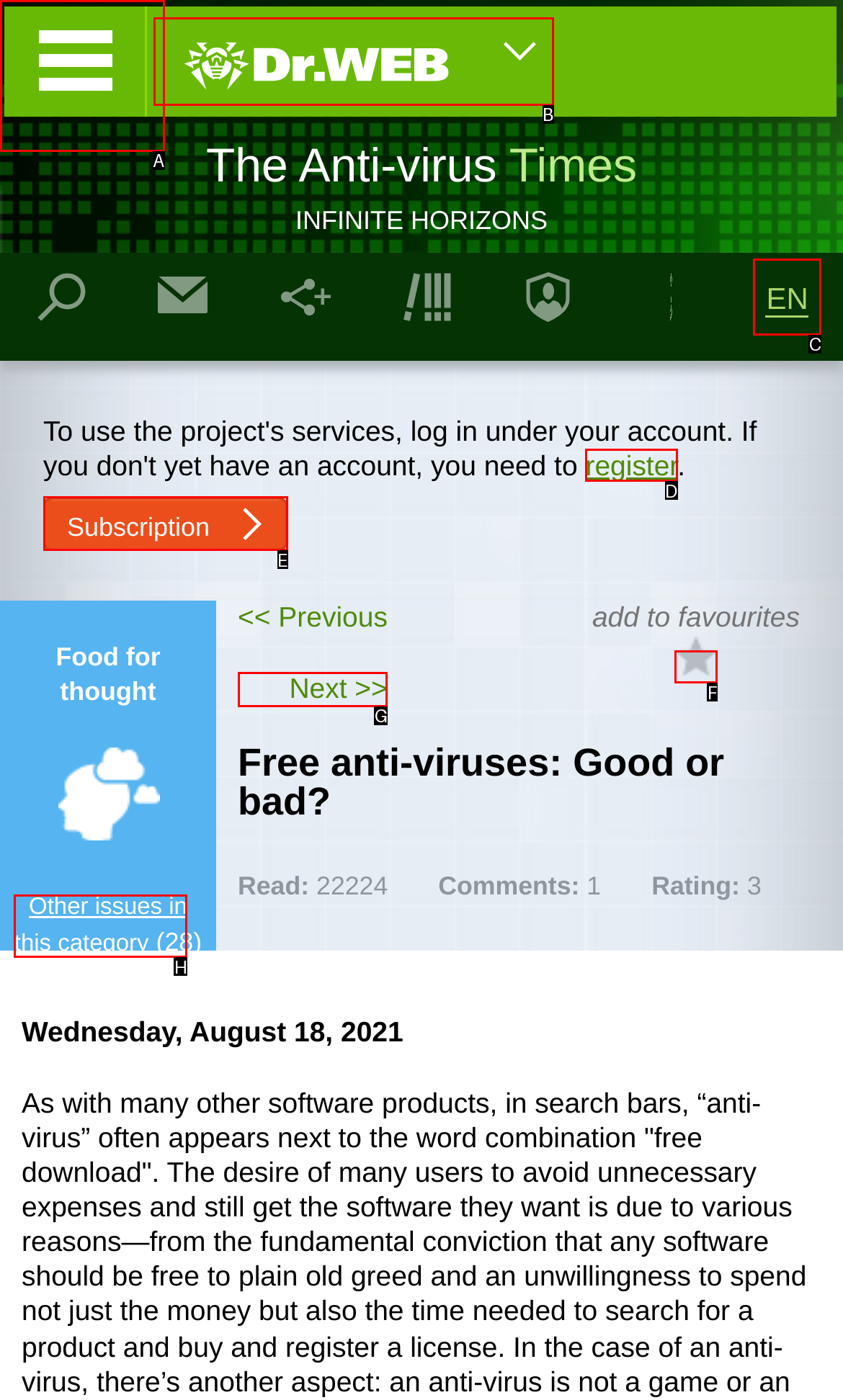Choose the UI element you need to click to carry out the task: Click the 'Add to Bookmarks' link.
Respond with the corresponding option's letter.

F